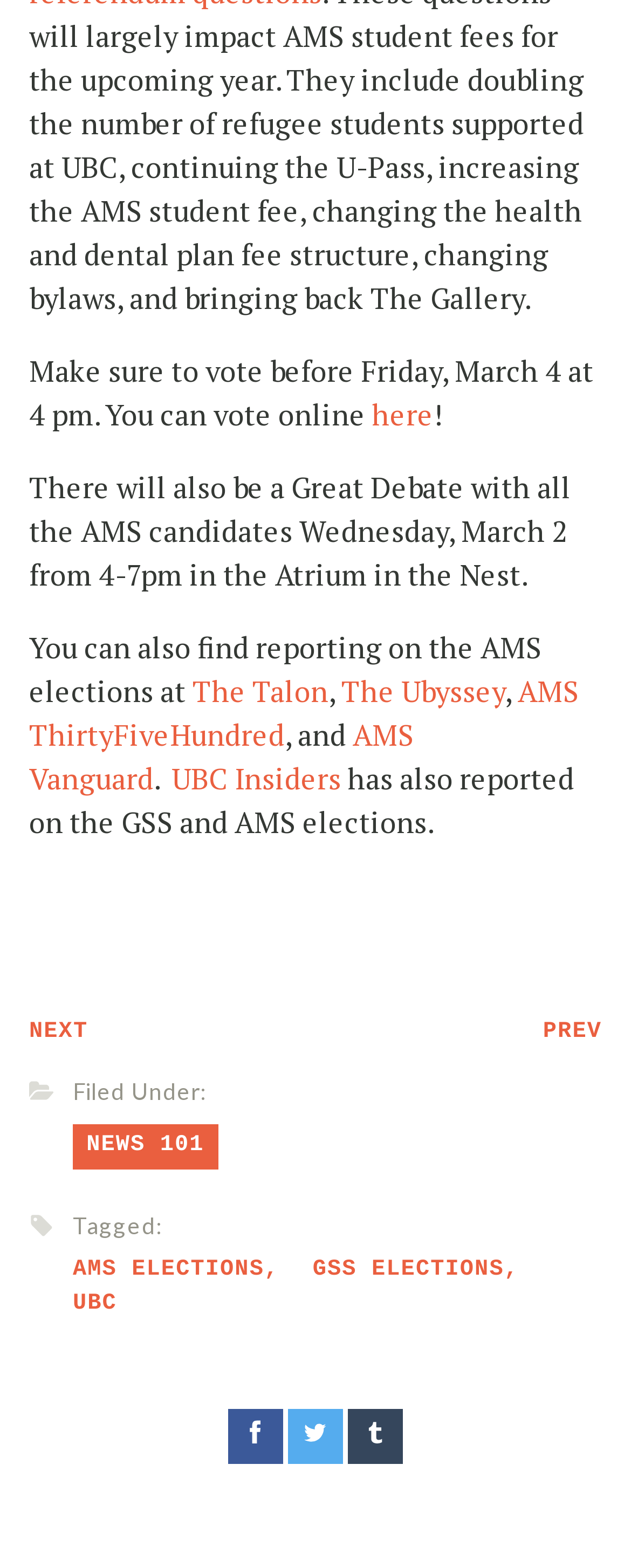From the webpage screenshot, predict the bounding box coordinates (top-left x, top-left y, bottom-right x, bottom-right y) for the UI element described here: title="Share on Facebook"

[0.362, 0.898, 0.449, 0.933]